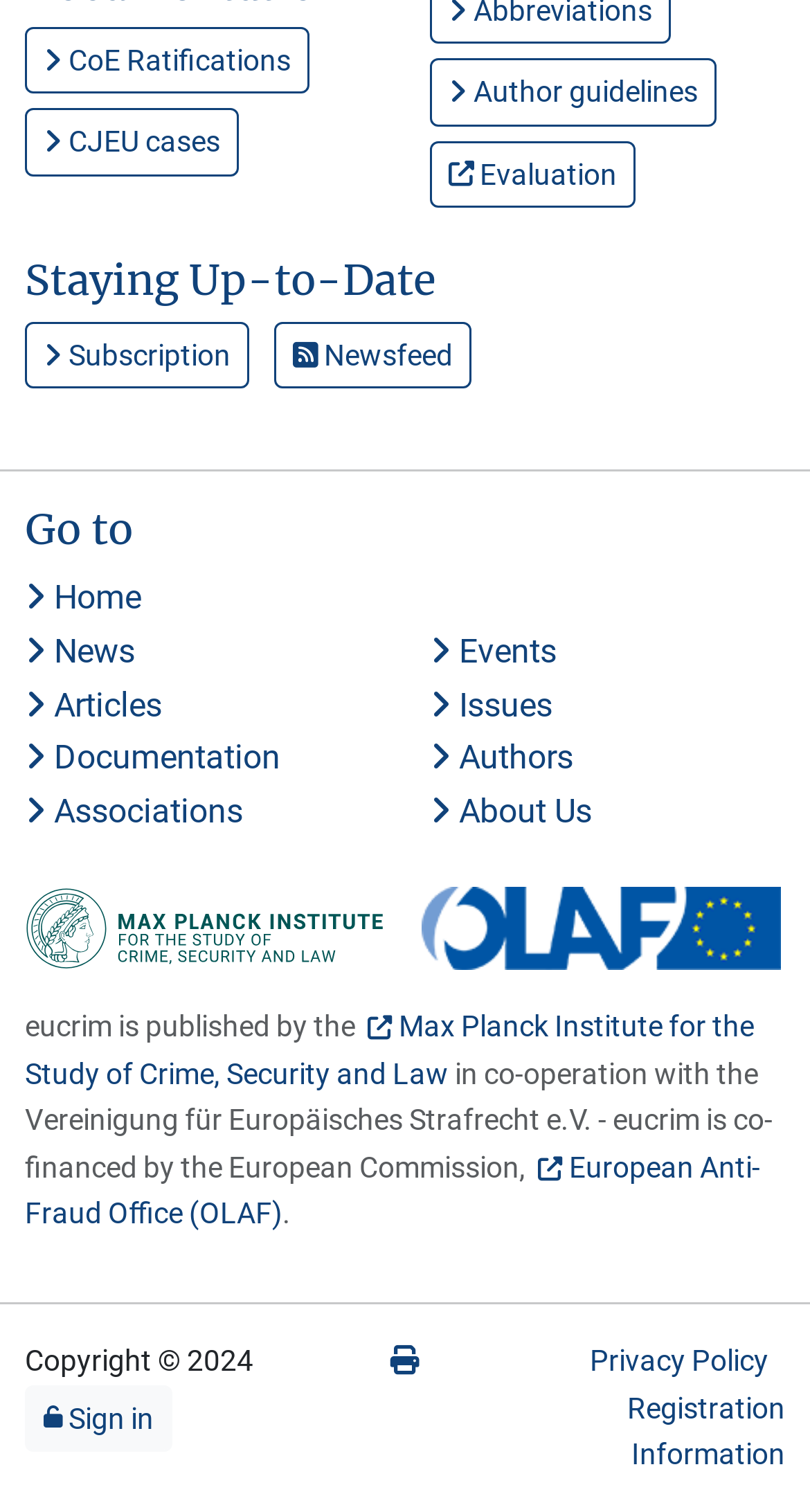Bounding box coordinates are given in the format (top-left x, top-left y, bottom-right x, bottom-right y). All values should be floating point numbers between 0 and 1. Provide the bounding box coordinate for the UI element described as: European Anti-Fraud Office (OLAF)

[0.031, 0.76, 0.938, 0.813]